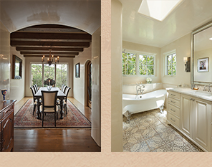Using the elements shown in the image, answer the question comprehensively: What is above the freestanding bathtub?

According to the caption, the freestanding bathtub sits 'gracefully beneath a skylight', implying that the skylight is positioned above the bathtub.